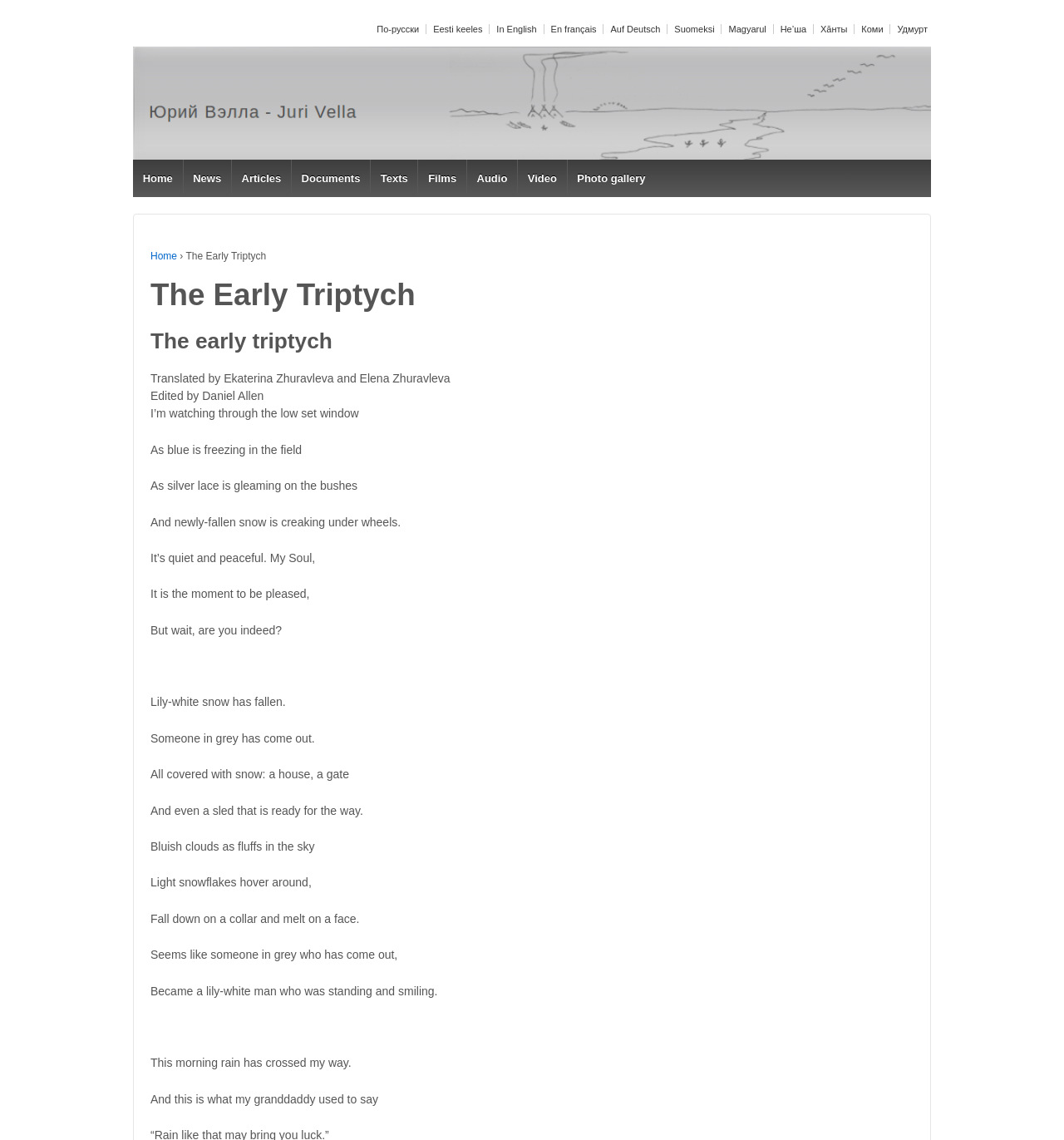What is the navigation menu on this webpage?
By examining the image, provide a one-word or phrase answer.

Home, News, Articles, etc.